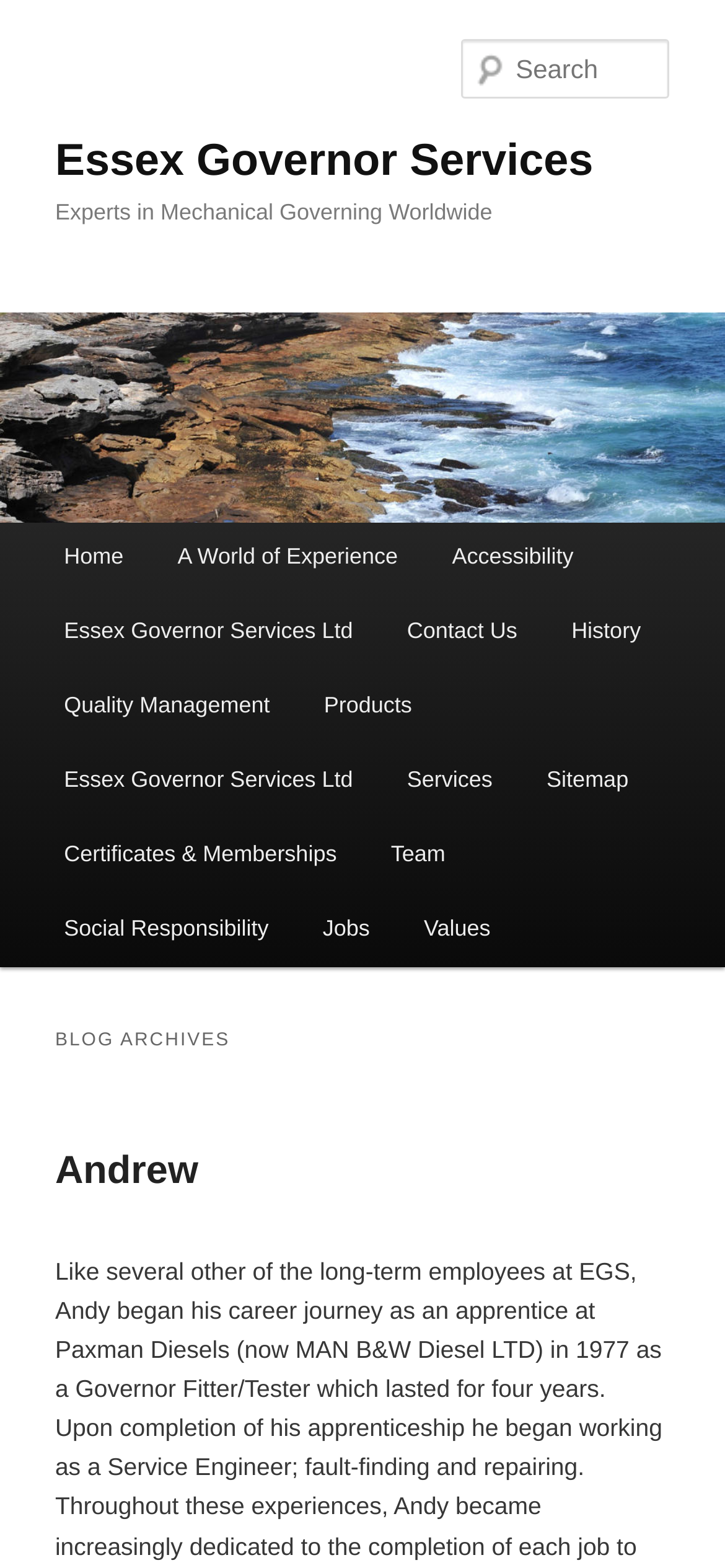Locate the bounding box coordinates of the UI element described by: "Certificates & Memberships". Provide the coordinates as four float numbers between 0 and 1, formatted as [left, top, right, bottom].

[0.051, 0.522, 0.502, 0.569]